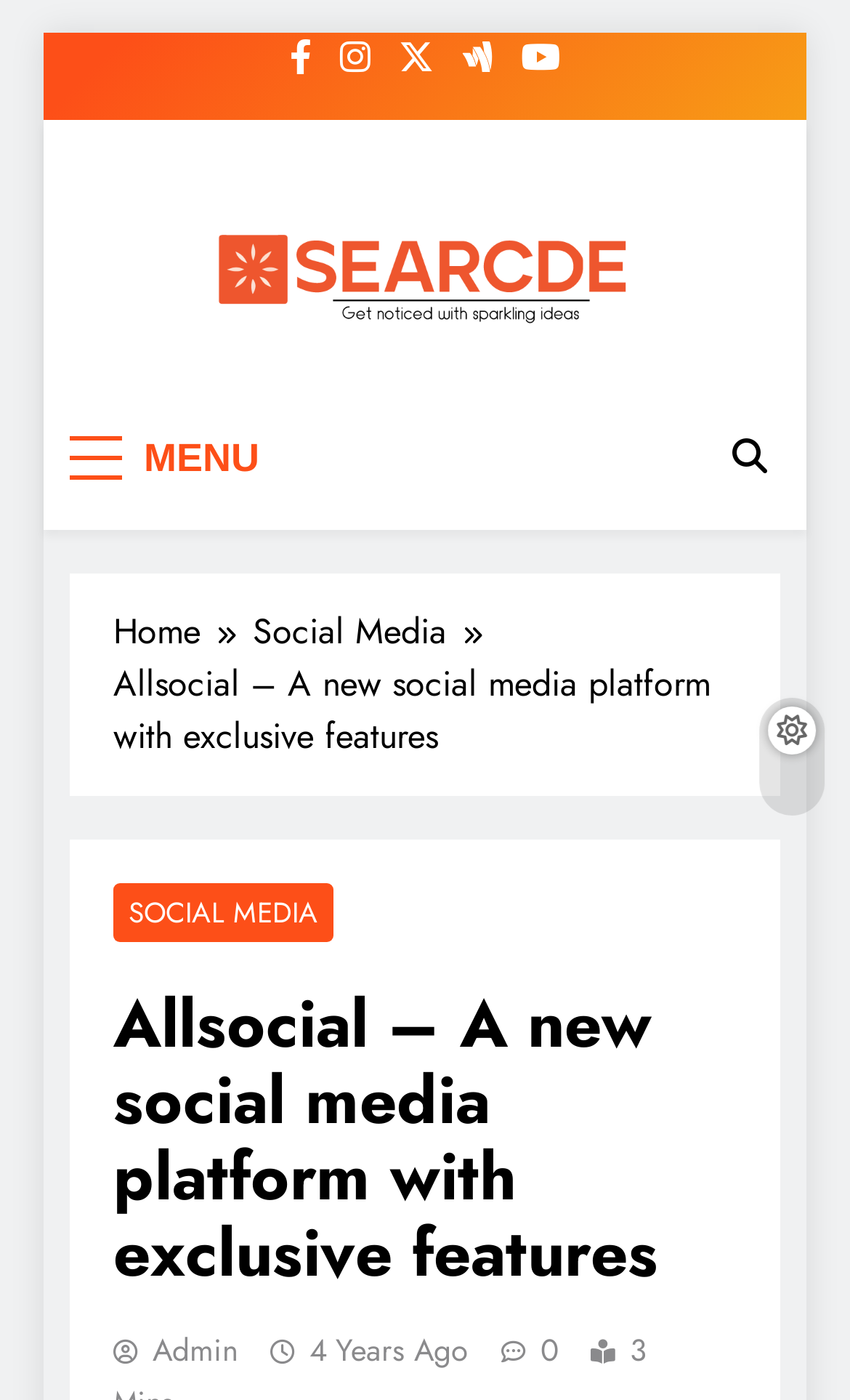Extract the primary headline from the webpage and present its text.

Allsocial – A new social media platform with exclusive features